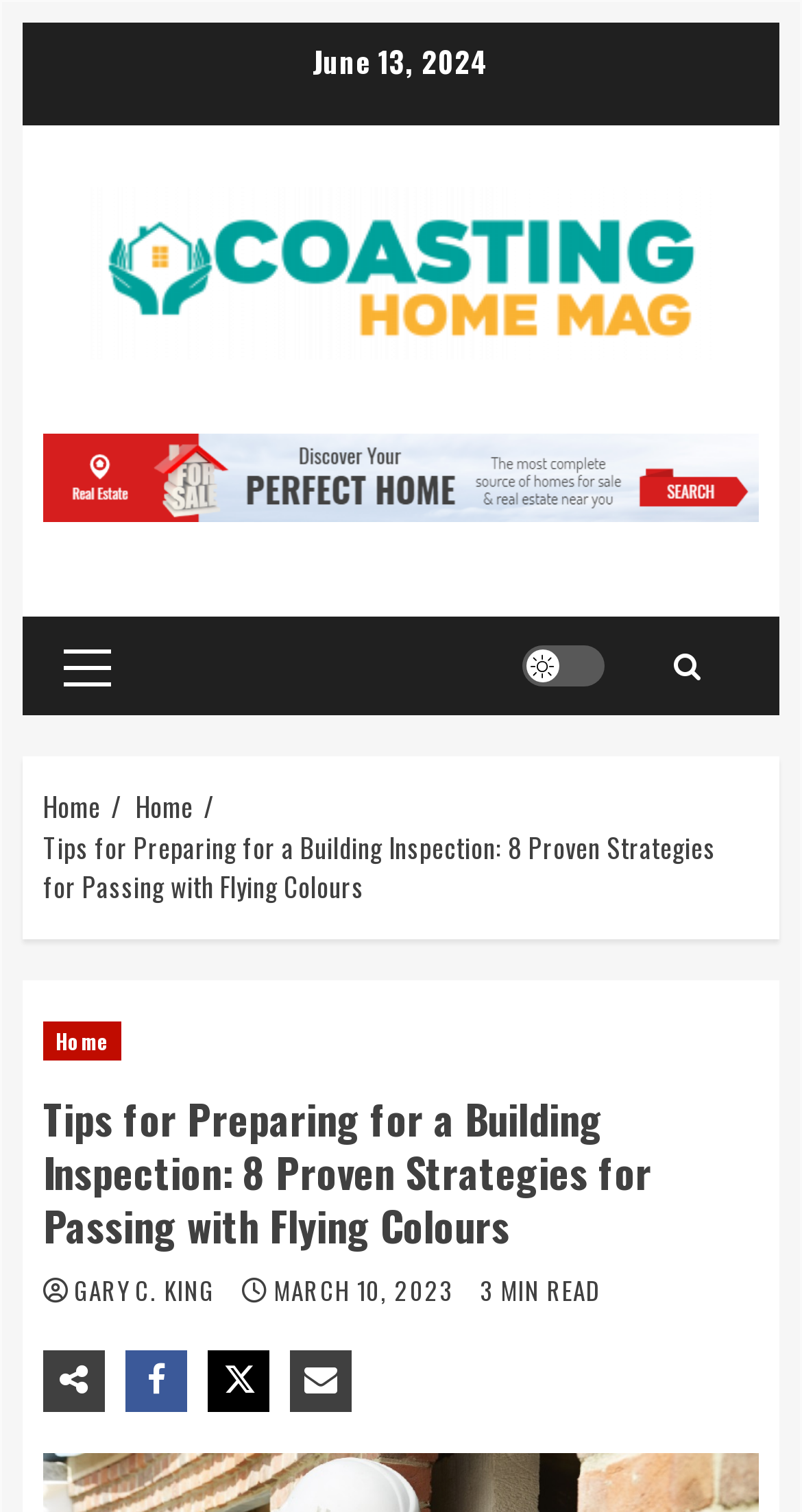How long does it take to read the article?
From the screenshot, provide a brief answer in one word or phrase.

3 MIN READ